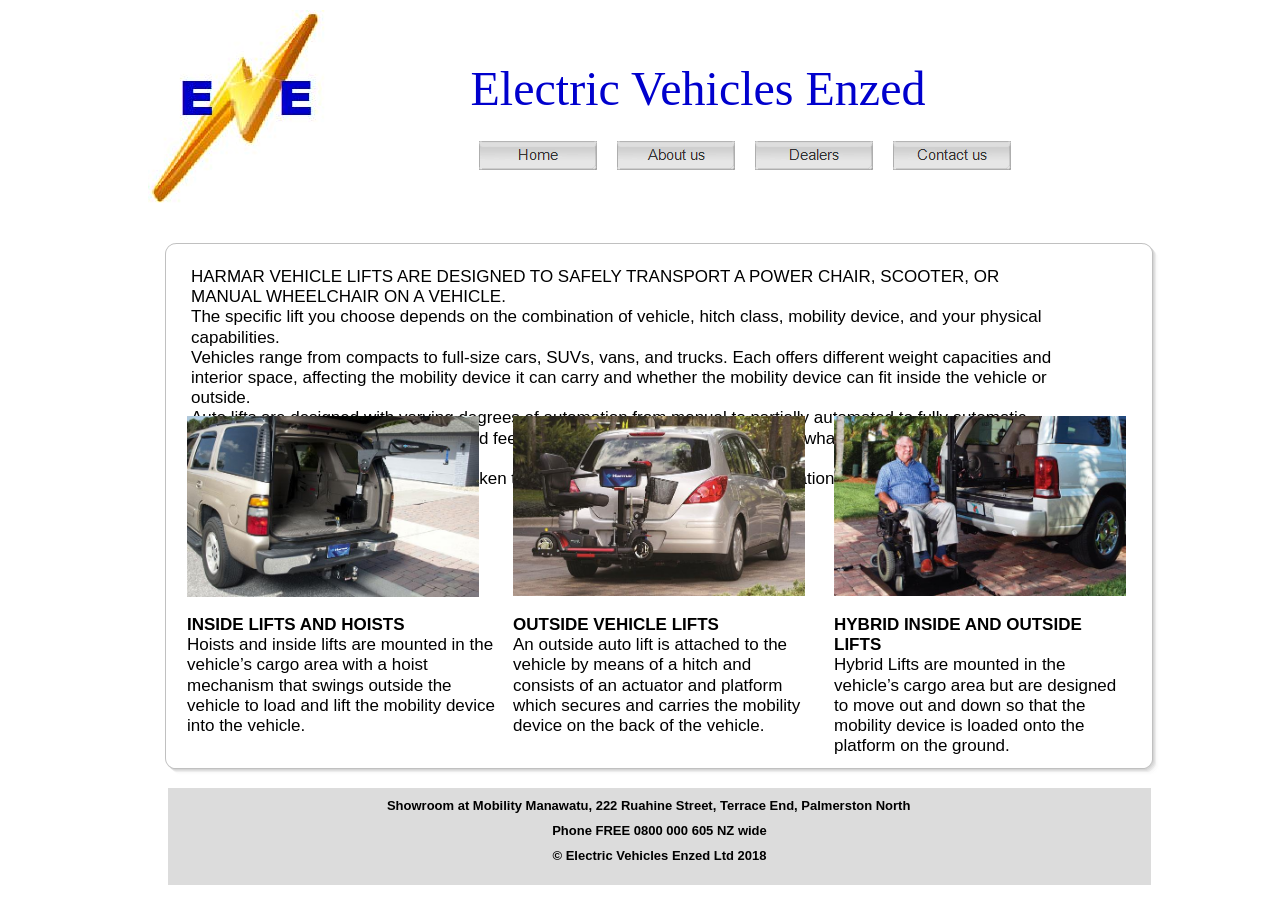What are the three types of lifts mentioned on this webpage?
Based on the image, answer the question in a detailed manner.

The webpage describes three types of lifts: inside lifts and hoists, outside vehicle lifts, and hybrid inside and outside lifts, which are mounted in the vehicle's cargo area but can move out and down to load the mobility device on the ground.